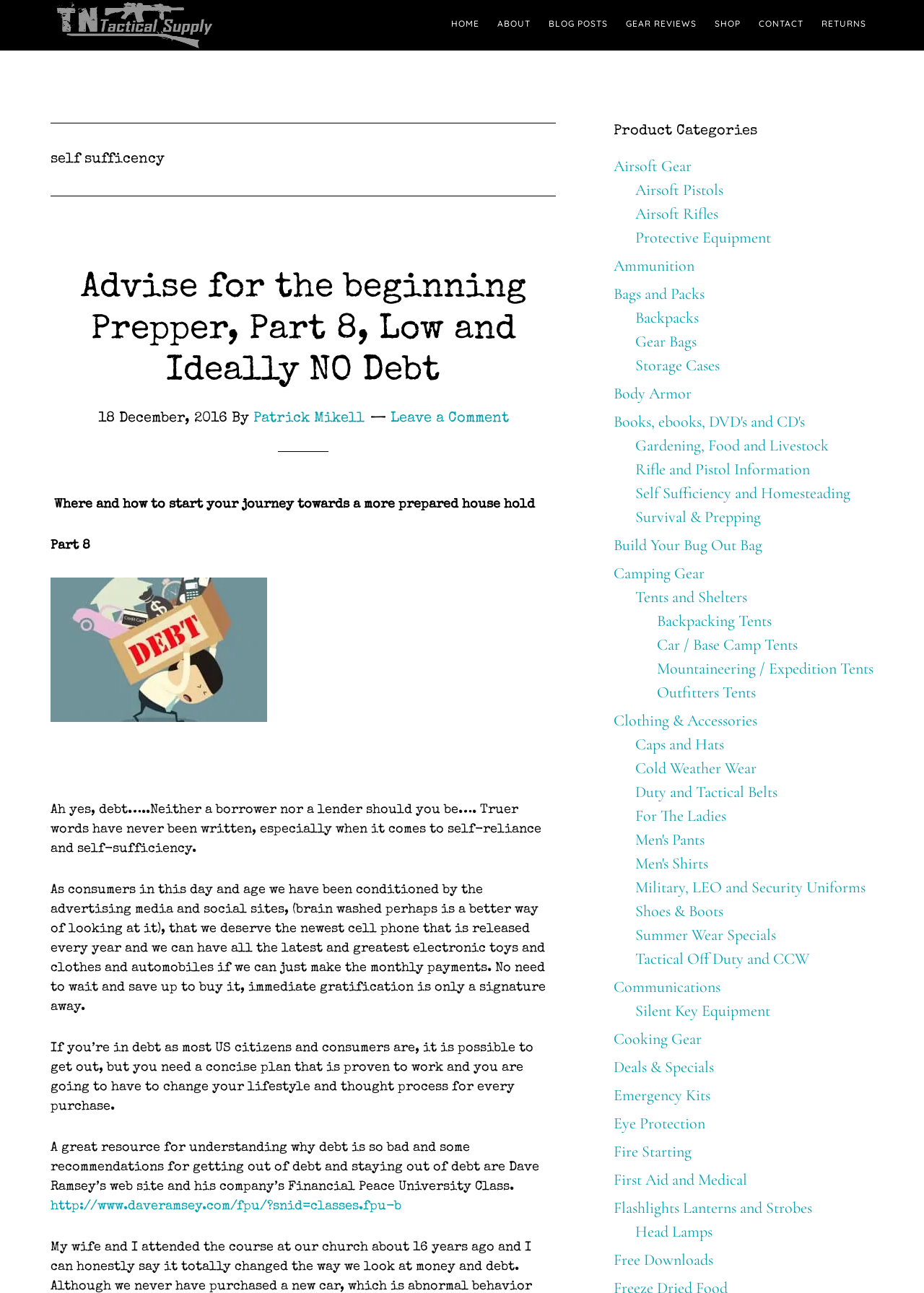What is the title of the blog post?
Craft a detailed and extensive response to the question.

The title of the blog post can be found in the heading element, which is 'Advise for the beginning Prepper, Part 8, Low and Ideally NO Debt'. This title suggests that the blog post is providing advice for individuals who are new to prepping and want to manage their debt.